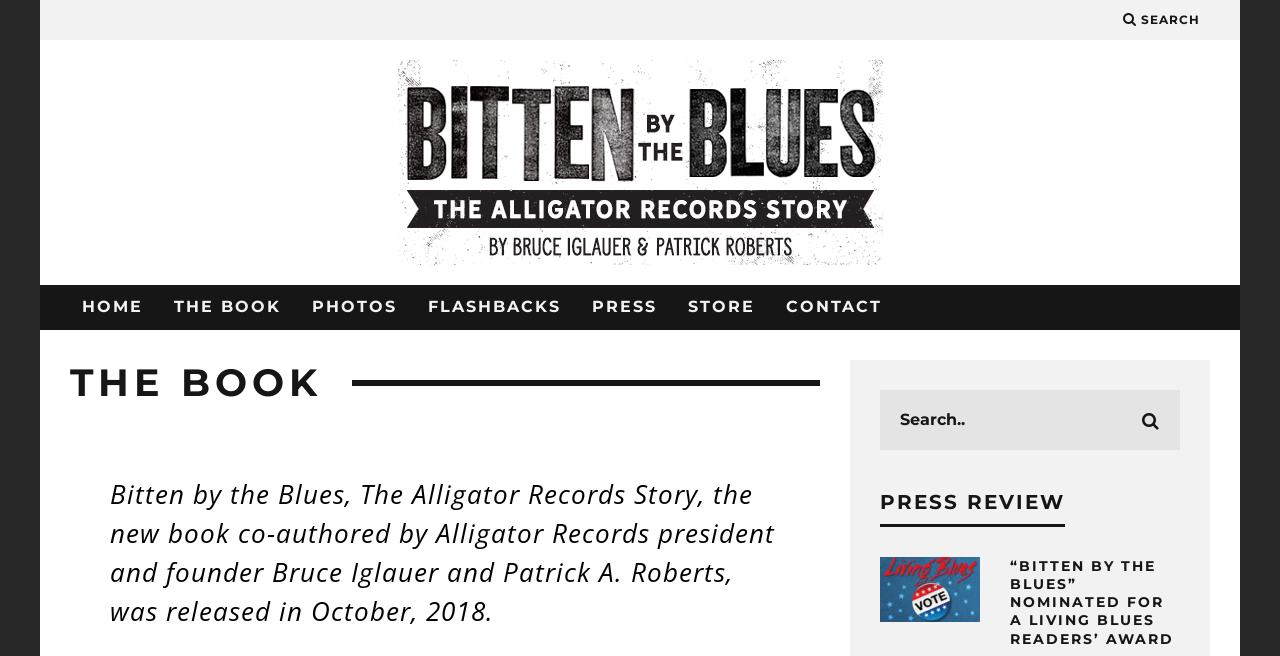Who are the authors of the book?
We need a detailed and exhaustive answer to the question. Please elaborate.

The authors of the book can be found in the link element with the text 'Bitten by the Blues, The Alligator Records Story, by Bruce Iglauer and Patrick A. Roberts' which is a child of the LayoutTable element.